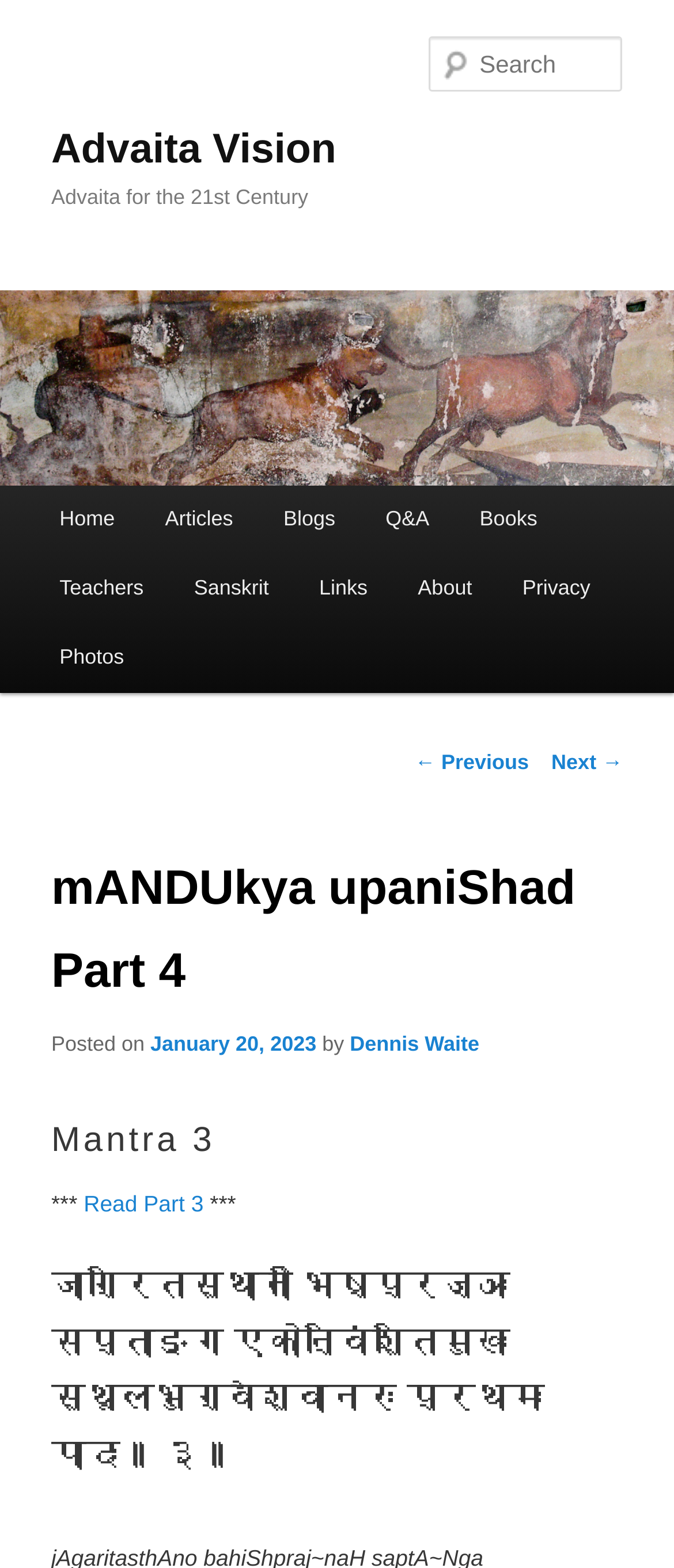Determine the bounding box coordinates of the clickable area required to perform the following instruction: "Go to home page". The coordinates should be represented as four float numbers between 0 and 1: [left, top, right, bottom].

[0.051, 0.309, 0.208, 0.353]